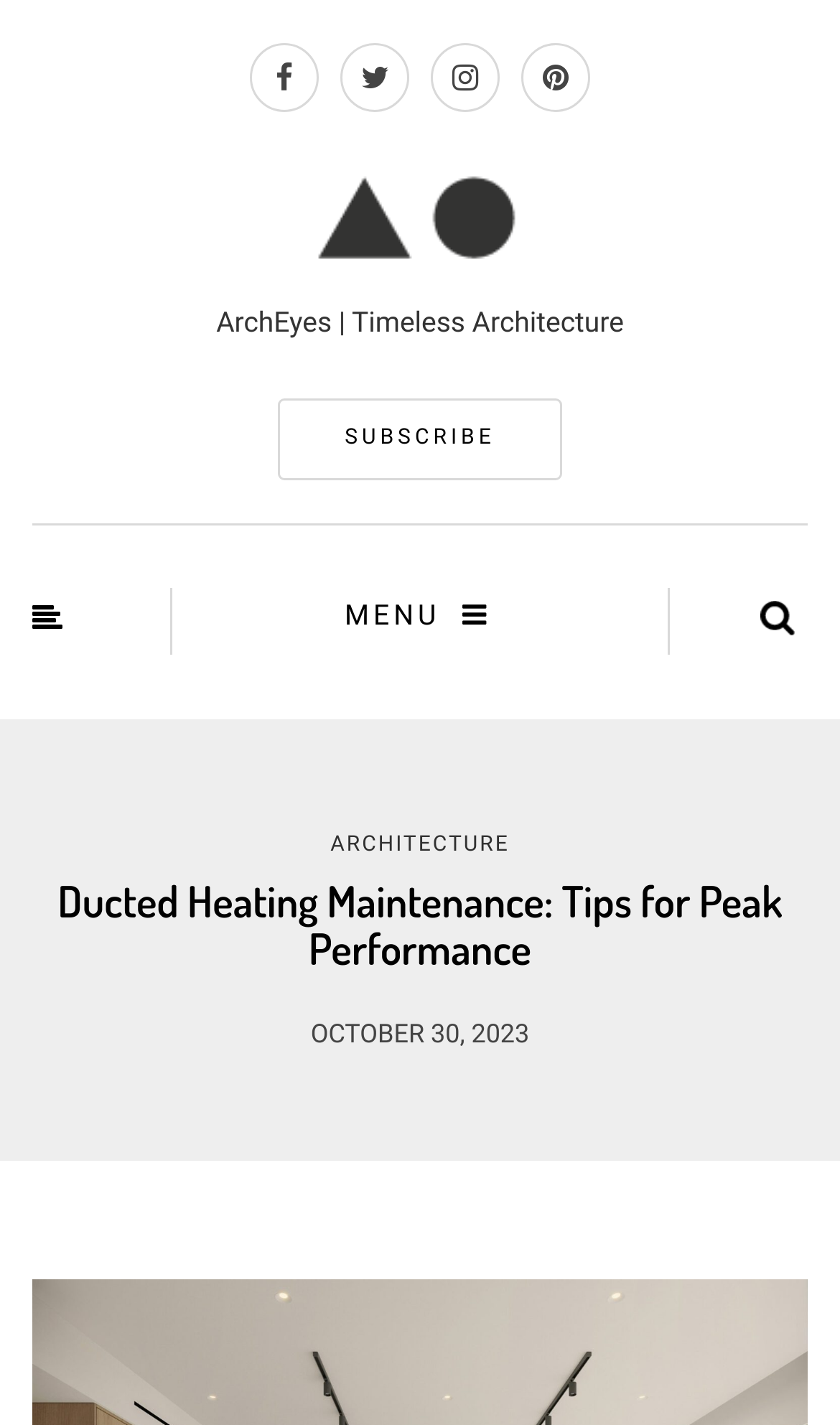Using the provided element description: "value="Search"", determine the bounding box coordinates of the corresponding UI element in the screenshot.

[0.89, 0.405, 0.962, 0.462]